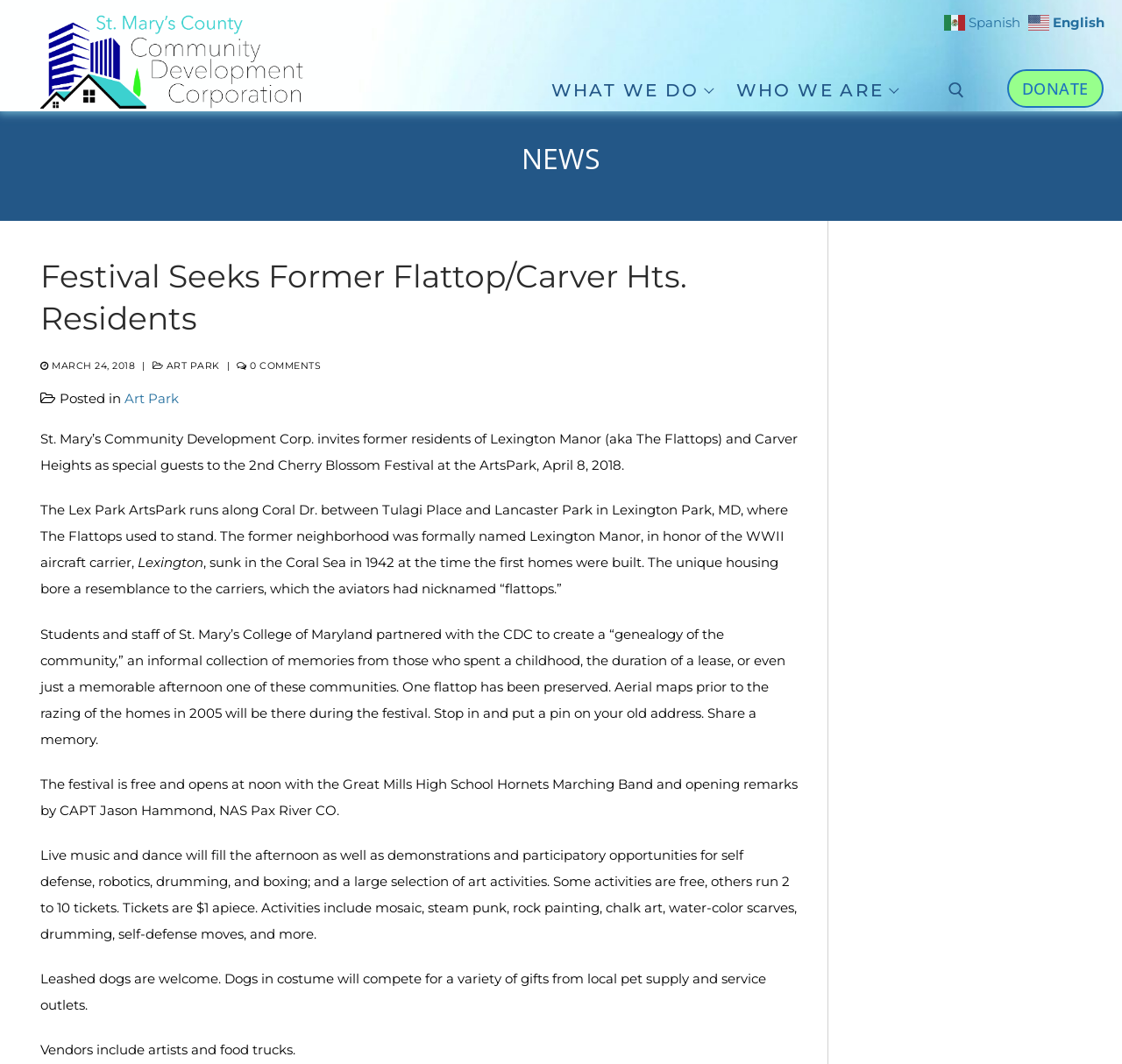What is the purpose of the 'genealogy of the community'?
Please provide a comprehensive answer based on the visual information in the image.

The purpose of the 'genealogy of the community' can be inferred from the text on the webpage, which mentions that students and staff of St. Mary’s College of Maryland partnered with the CDC to create a 'genealogy of the community', which is an informal collection of memories from those who spent a childhood, the duration of a lease, or even just a memorable afternoon in one of these communities.